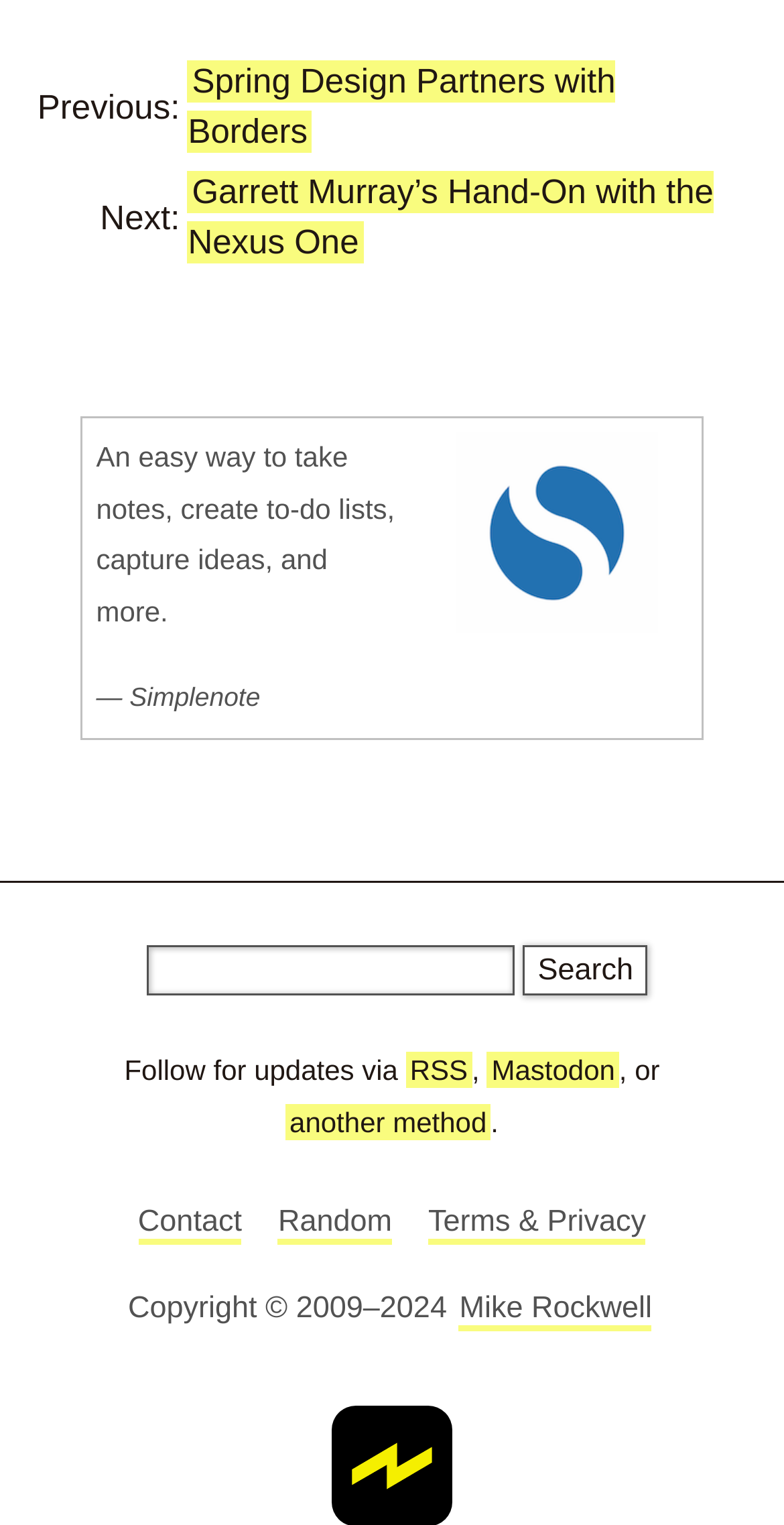Determine the bounding box coordinates of the clickable region to execute the instruction: "Search for notes". The coordinates should be four float numbers between 0 and 1, denoted as [left, top, right, bottom].

[0.186, 0.619, 0.656, 0.652]